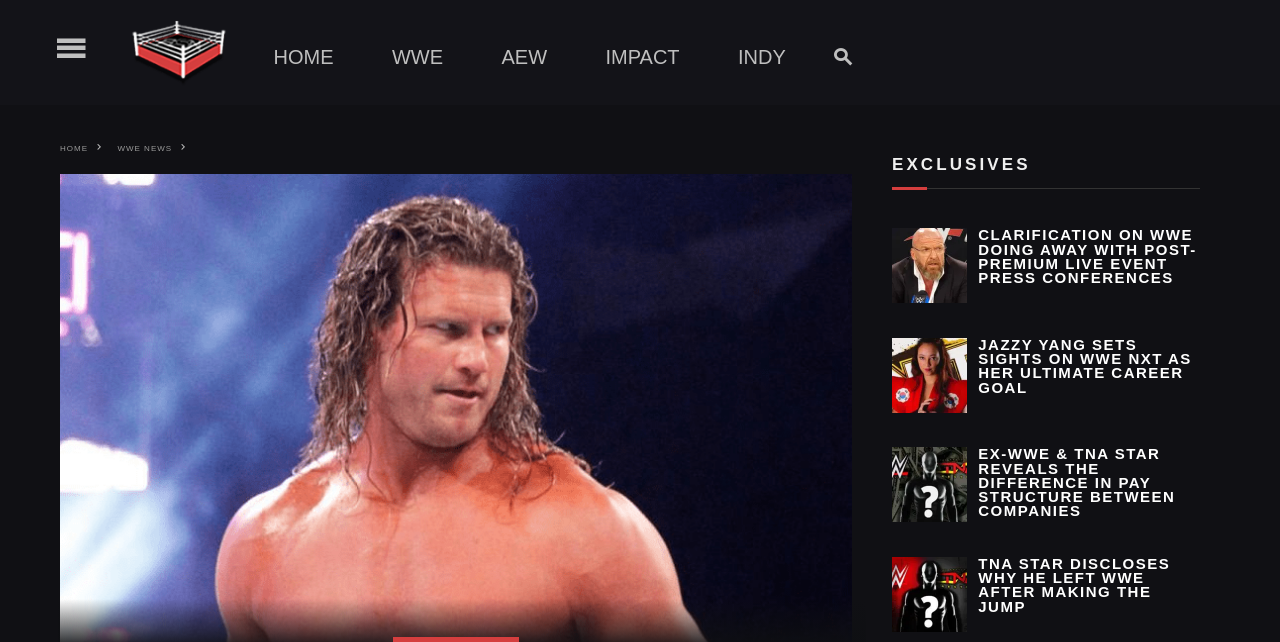Find the bounding box coordinates of the area to click in order to follow the instruction: "go to Ringside News homepage".

[0.089, 0.031, 0.191, 0.133]